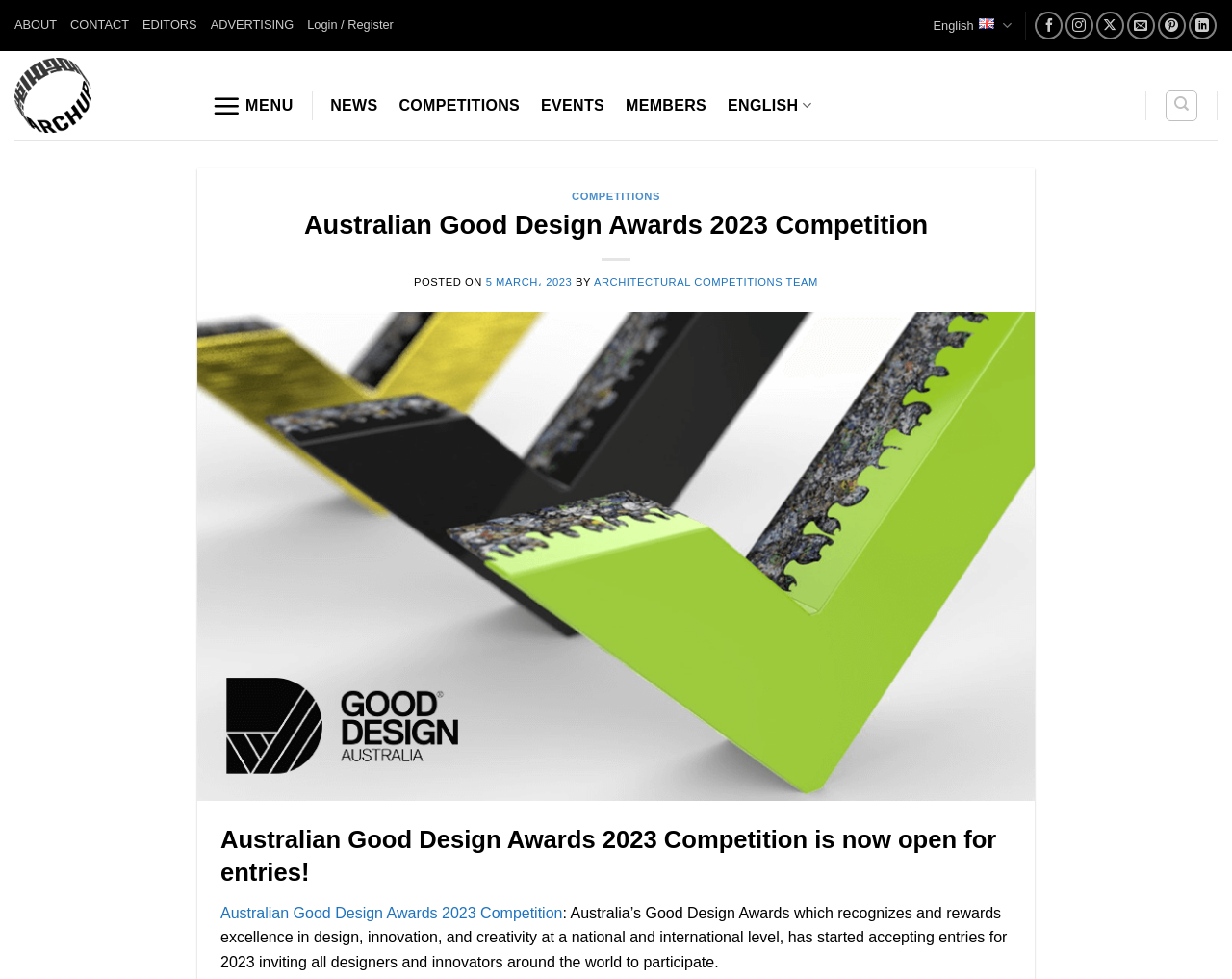Pinpoint the bounding box coordinates of the element to be clicked to execute the instruction: "Search for competitions".

[0.946, 0.092, 0.972, 0.124]